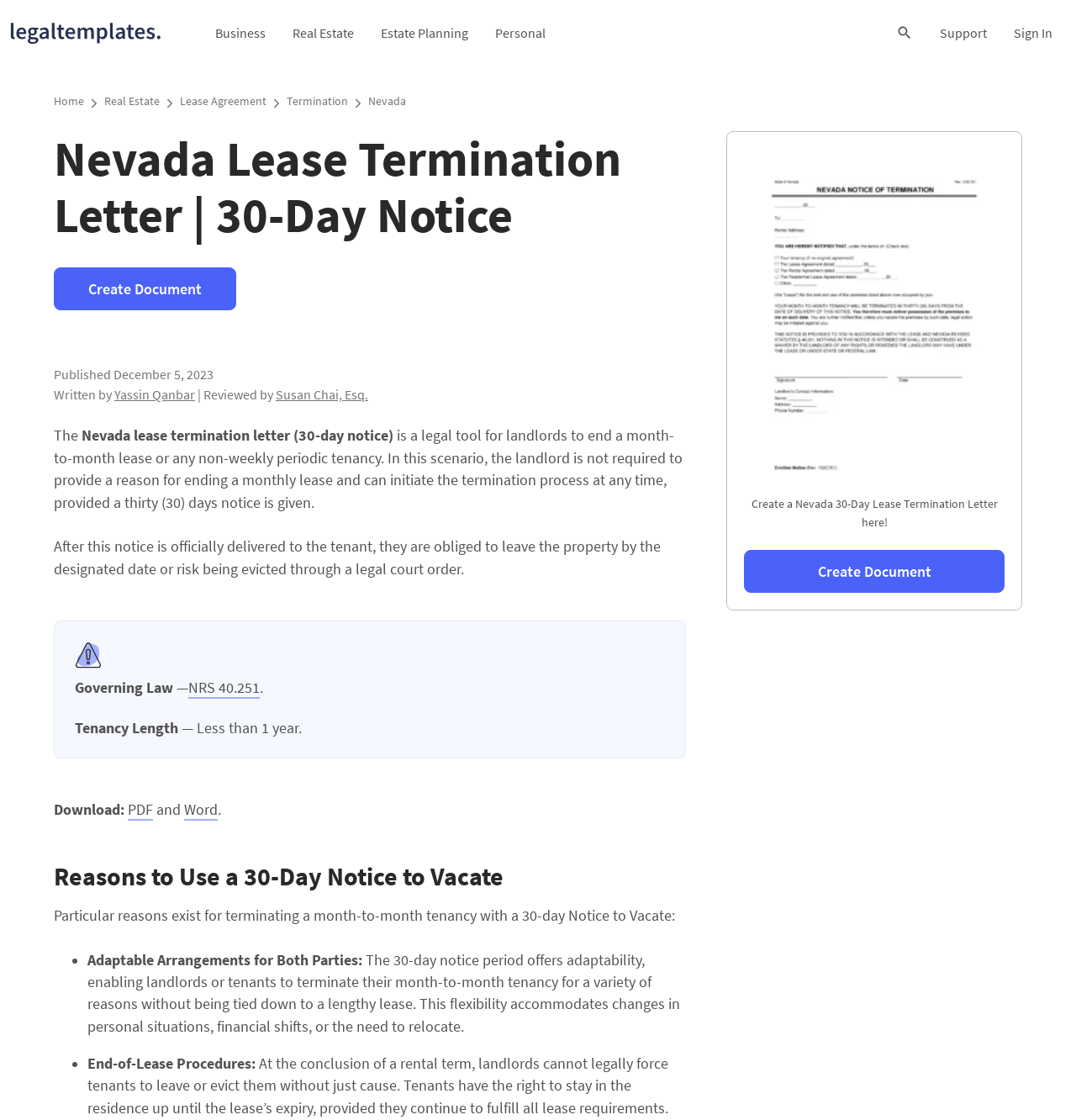Determine the bounding box coordinates of the region to click in order to accomplish the following instruction: "Click on the 'Support' link". Provide the coordinates as four float numbers between 0 and 1, specifically [left, top, right, bottom].

[0.861, 0.0, 0.93, 0.059]